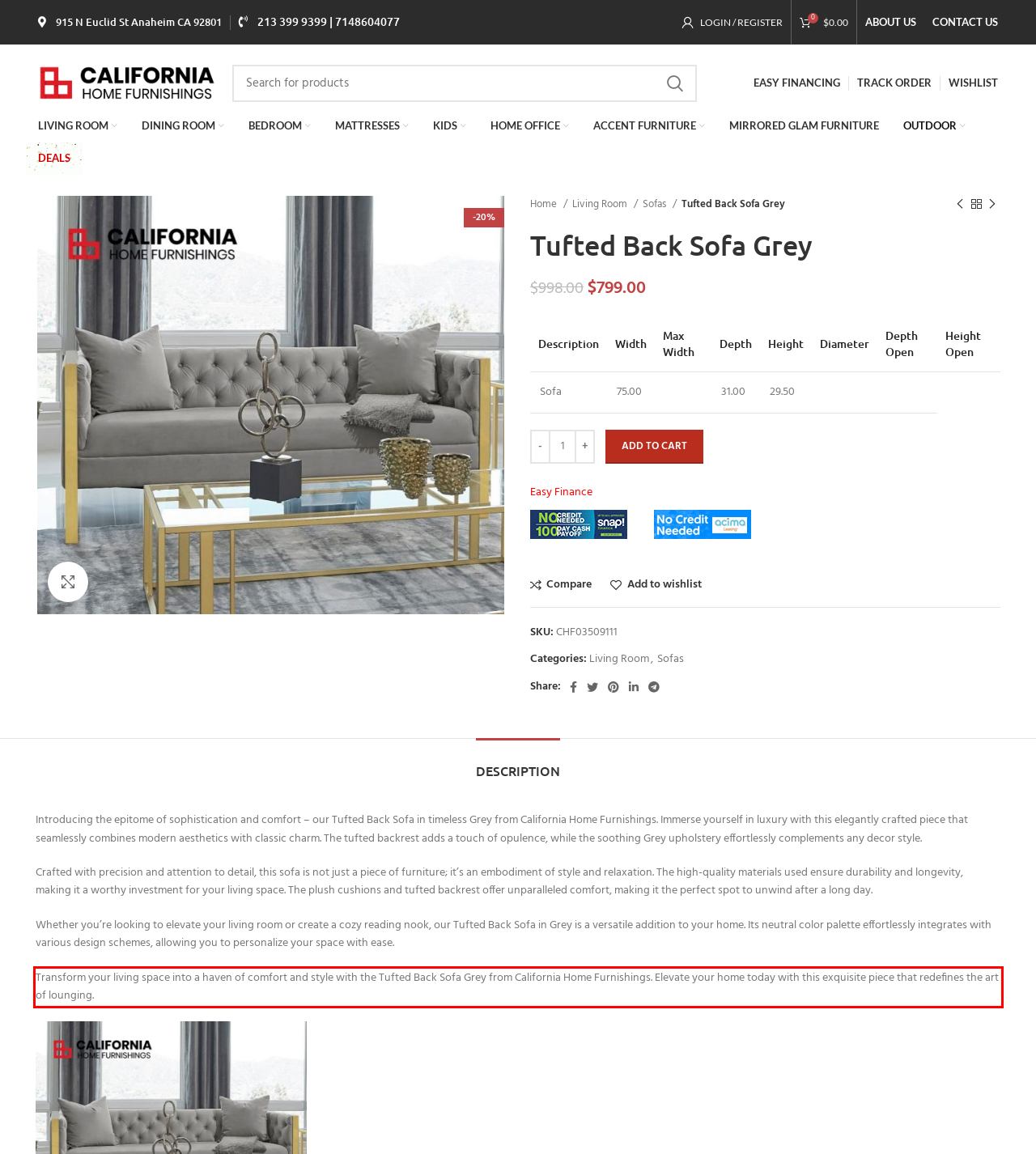Using the provided screenshot of a webpage, recognize the text inside the red rectangle bounding box by performing OCR.

Transform your living space into a haven of comfort and style with the Tufted Back Sofa Grey from California Home Furnishings. Elevate your home today with this exquisite piece that redefines the art of lounging.